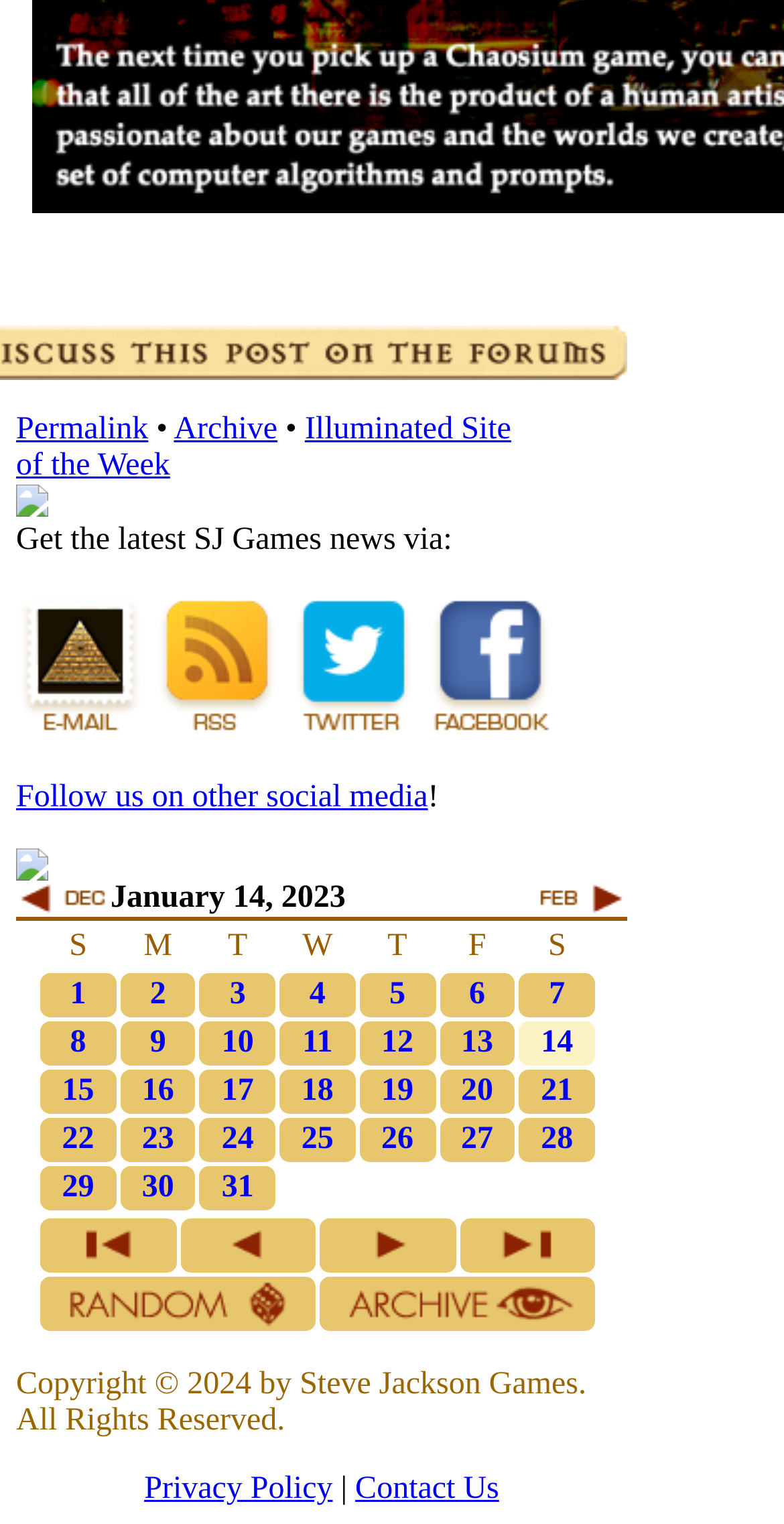Please identify the bounding box coordinates of the element I need to click to follow this instruction: "Follow SJ Games on Twitter".

[0.369, 0.467, 0.533, 0.489]